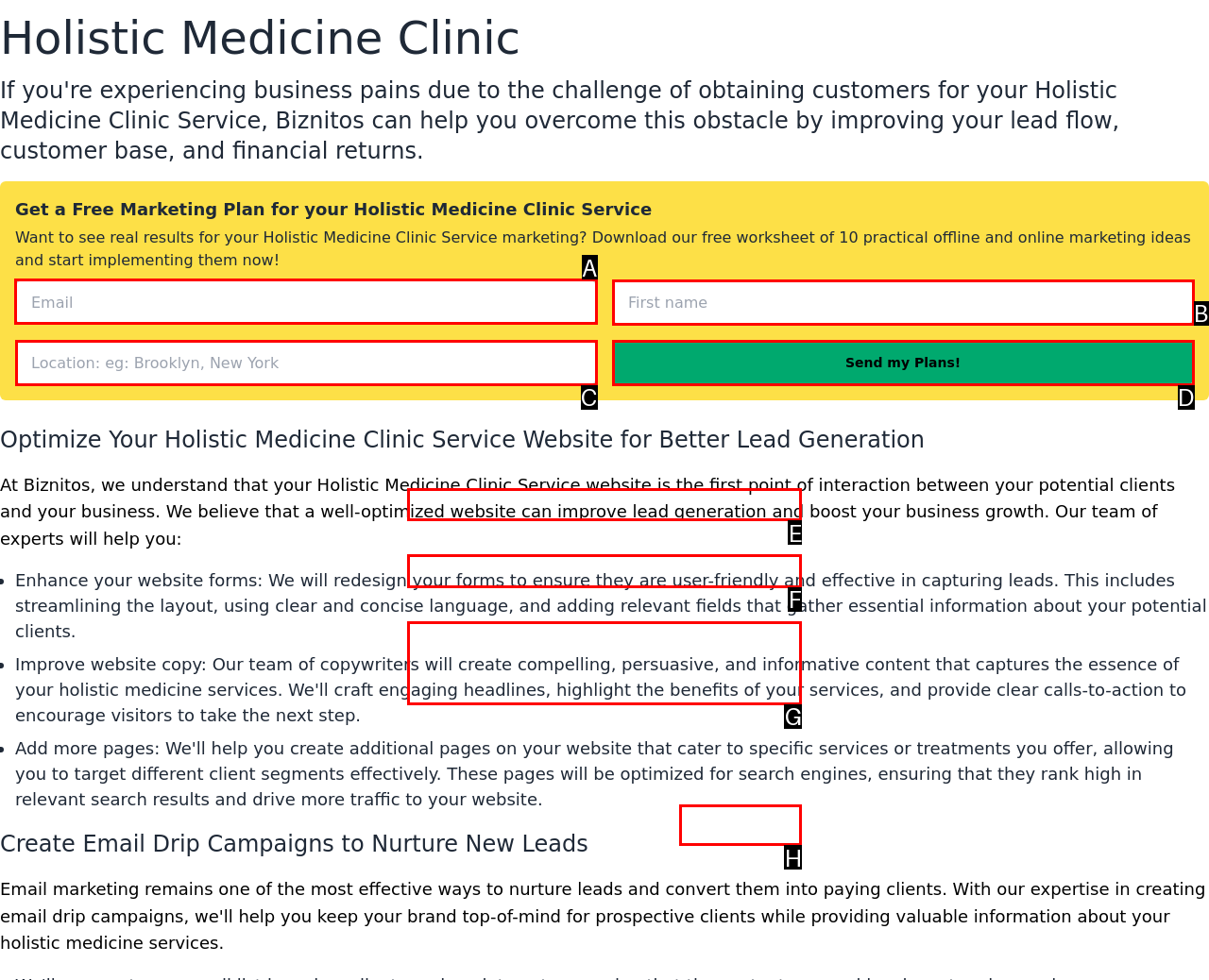Tell me which letter corresponds to the UI element that will allow you to Enter your email. Answer with the letter directly.

A